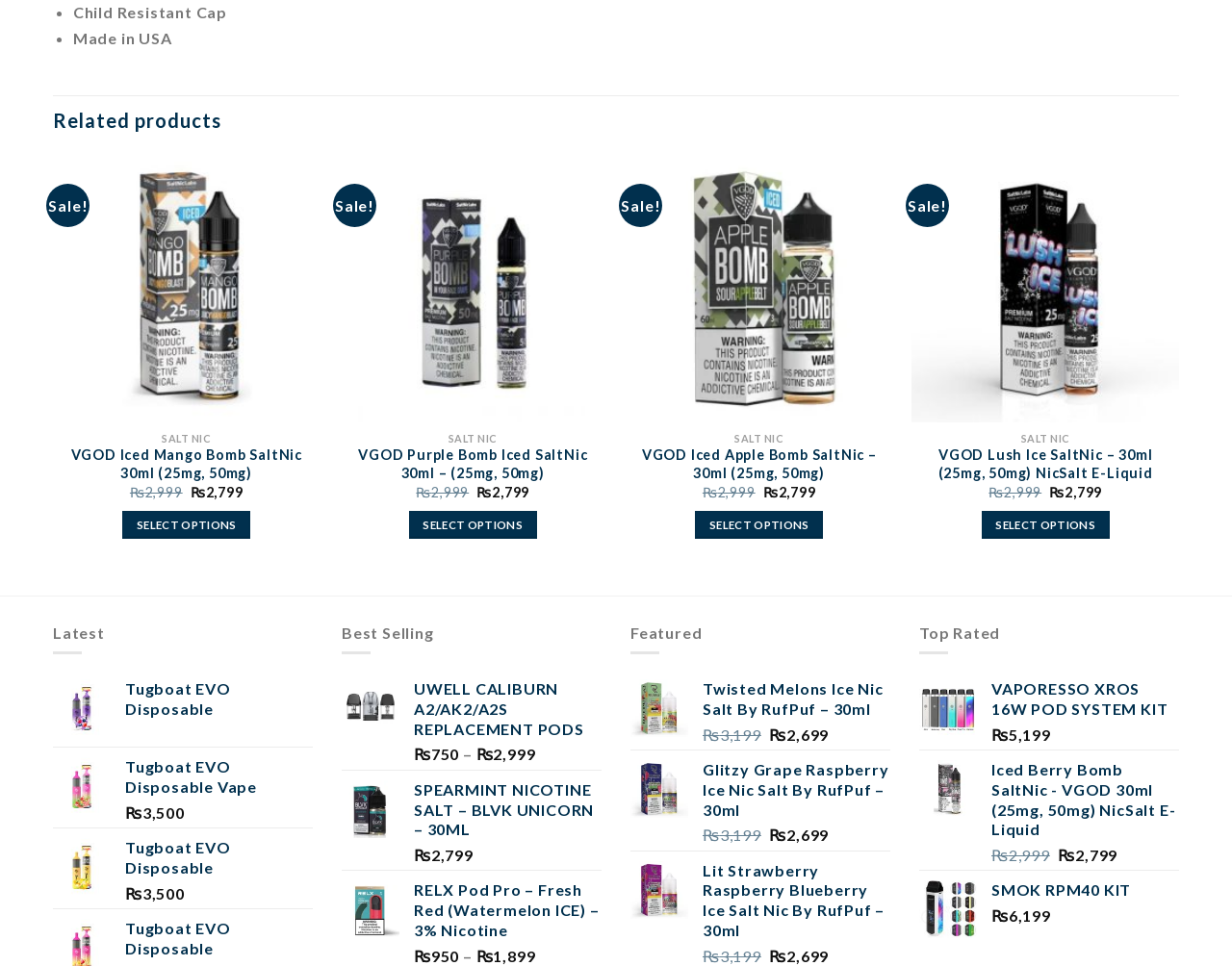How many 'Sale!' tags are there on the webpage?
Offer a detailed and exhaustive answer to the question.

I counted the number of 'Sale!' tags on the webpage, which are located next to the products VGOD Iced Mango Bomb SaltNic 30ml, VGOD Purple Bomb Iced SaltNic 30ml, VGOD Iced Apple Bomb SaltNic – 30ml, and VGOD Lush Ice SaltNic – 30ml.